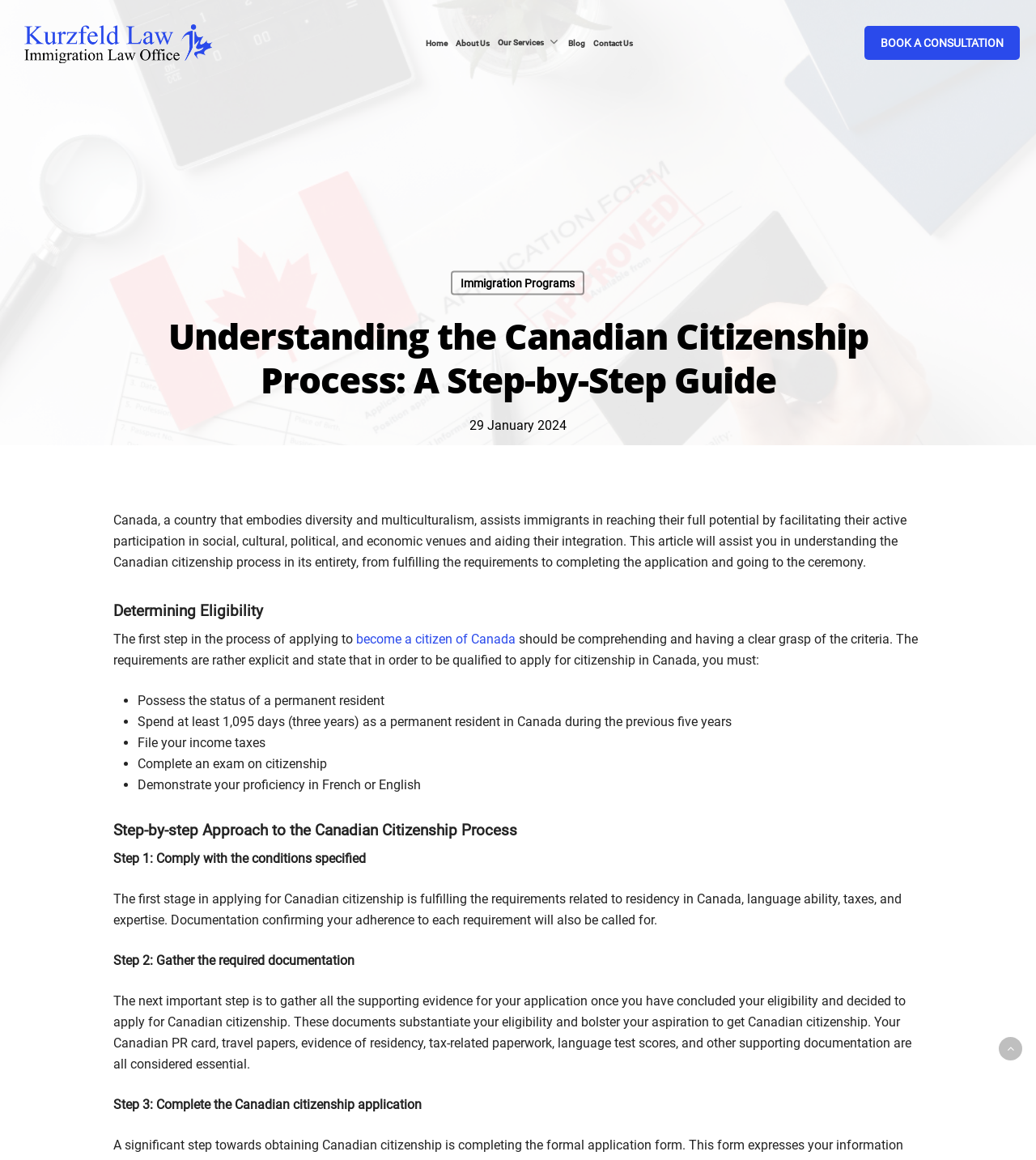Respond to the question below with a concise word or phrase:
What is the date of the article?

29 January 2024